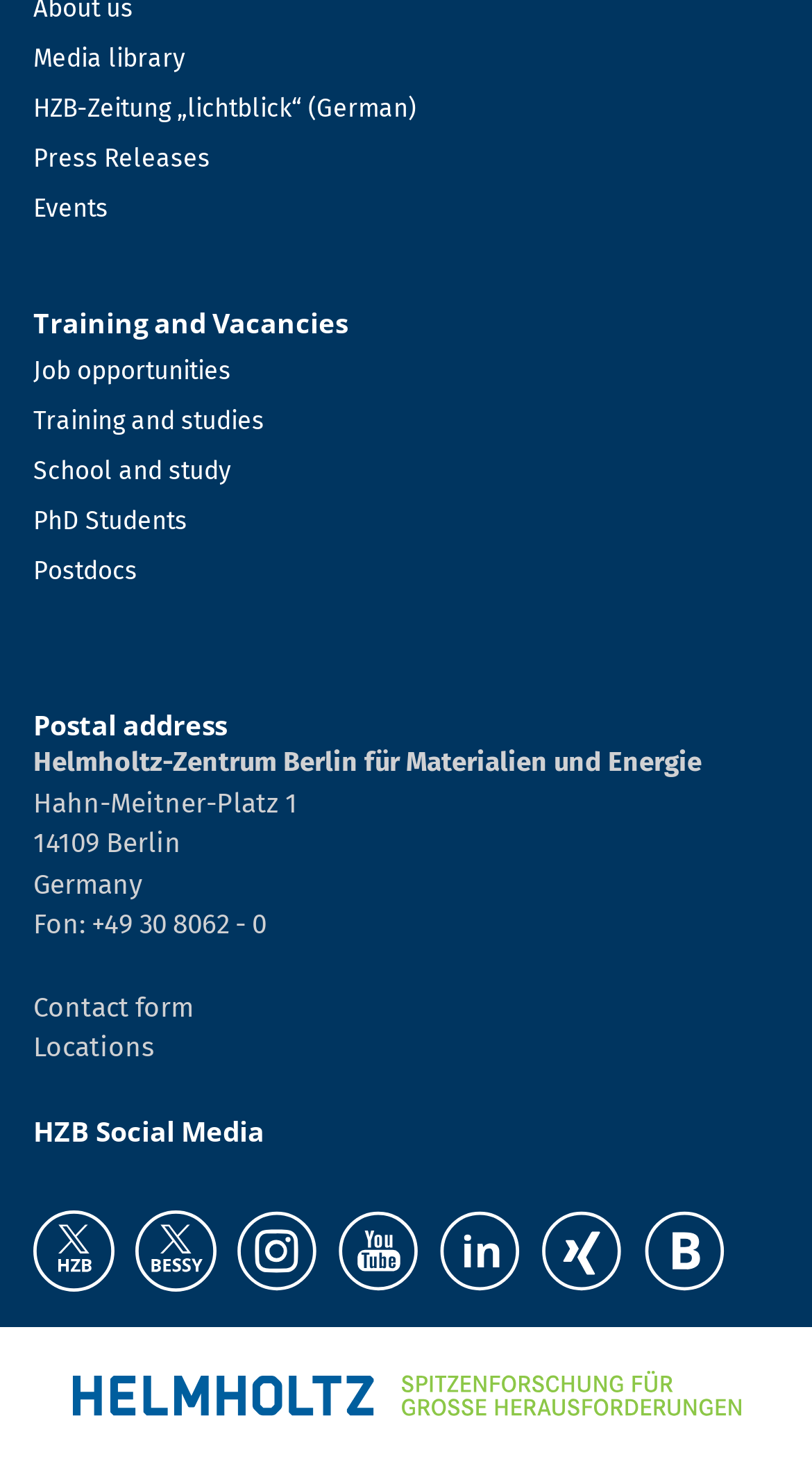What social media platforms does HZB have?
Answer the question with just one word or phrase using the image.

HZB X, BESSY X, Instagram, Youtube, LinkedIn, Xing, blog